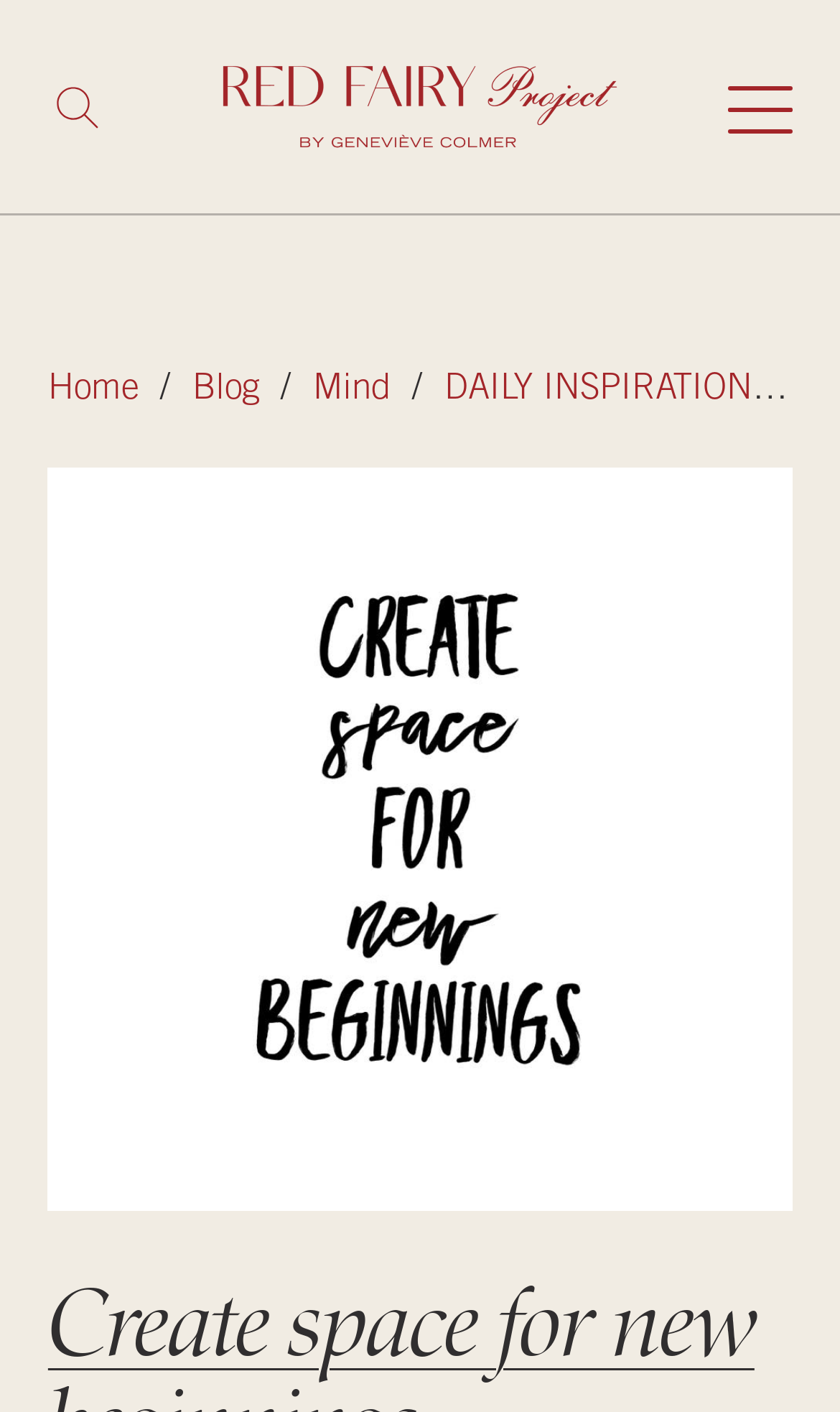Kindly respond to the following question with a single word or a brief phrase: 
What is the function of the 'Toggle mobile navigation' button?

To toggle mobile navigation